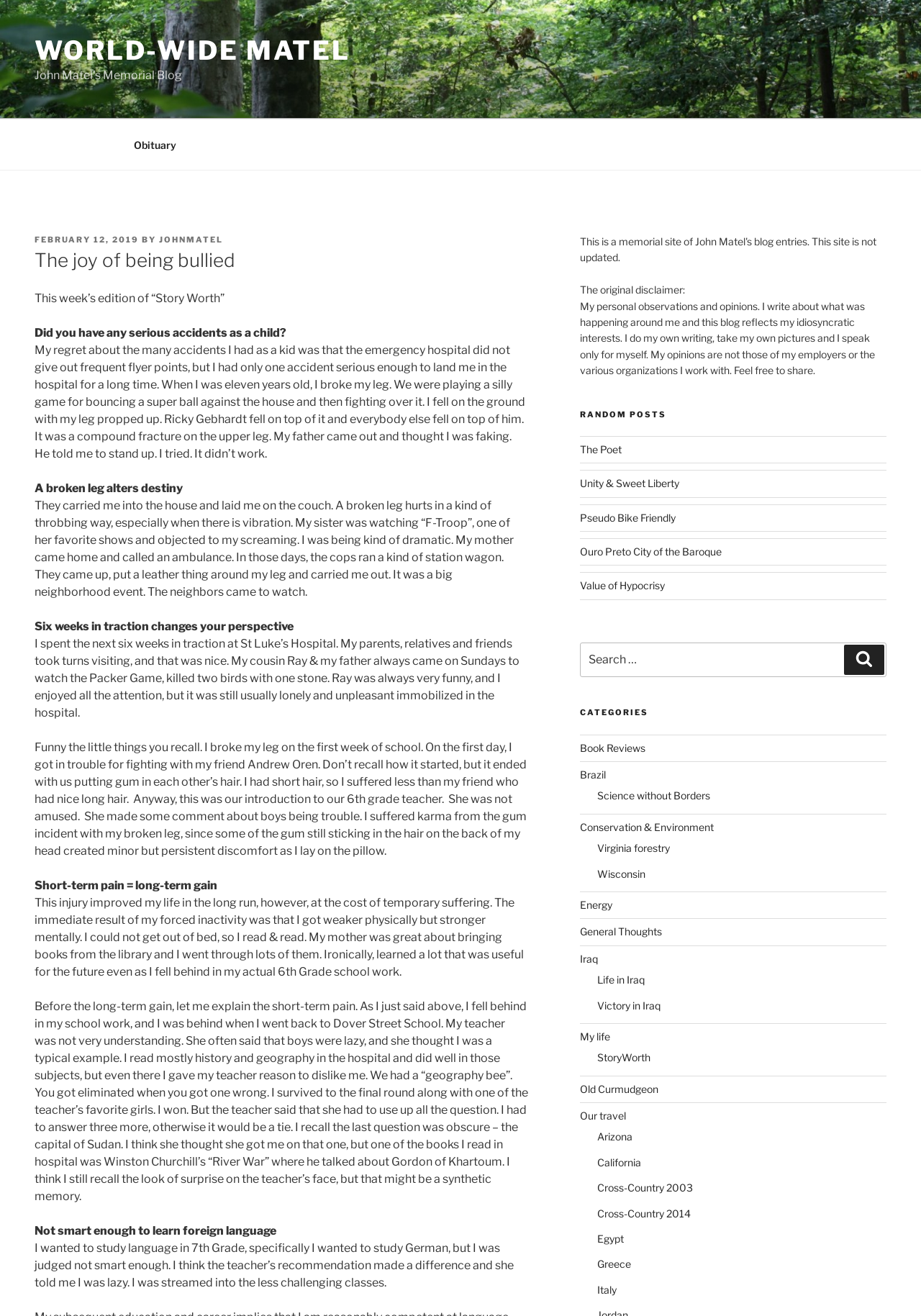Using the element description: "Victory in Iraq", determine the bounding box coordinates. The coordinates should be in the format [left, top, right, bottom], with values between 0 and 1.

[0.648, 0.759, 0.717, 0.768]